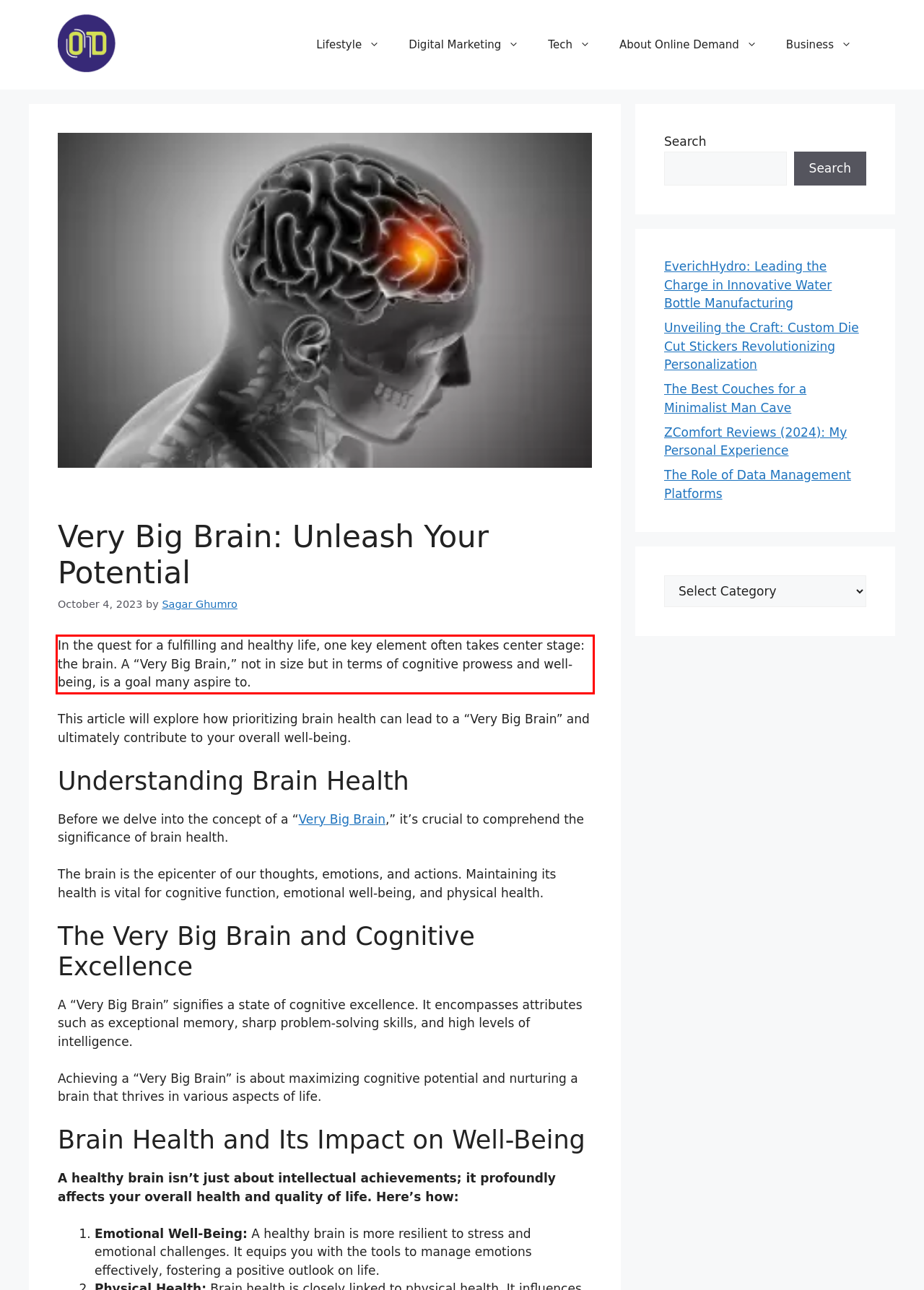From the provided screenshot, extract the text content that is enclosed within the red bounding box.

In the quest for a fulfilling and healthy life, one key element often takes center stage: the brain. A “Very Big Brain,” not in size but in terms of cognitive prowess and well-being, is a goal many aspire to.